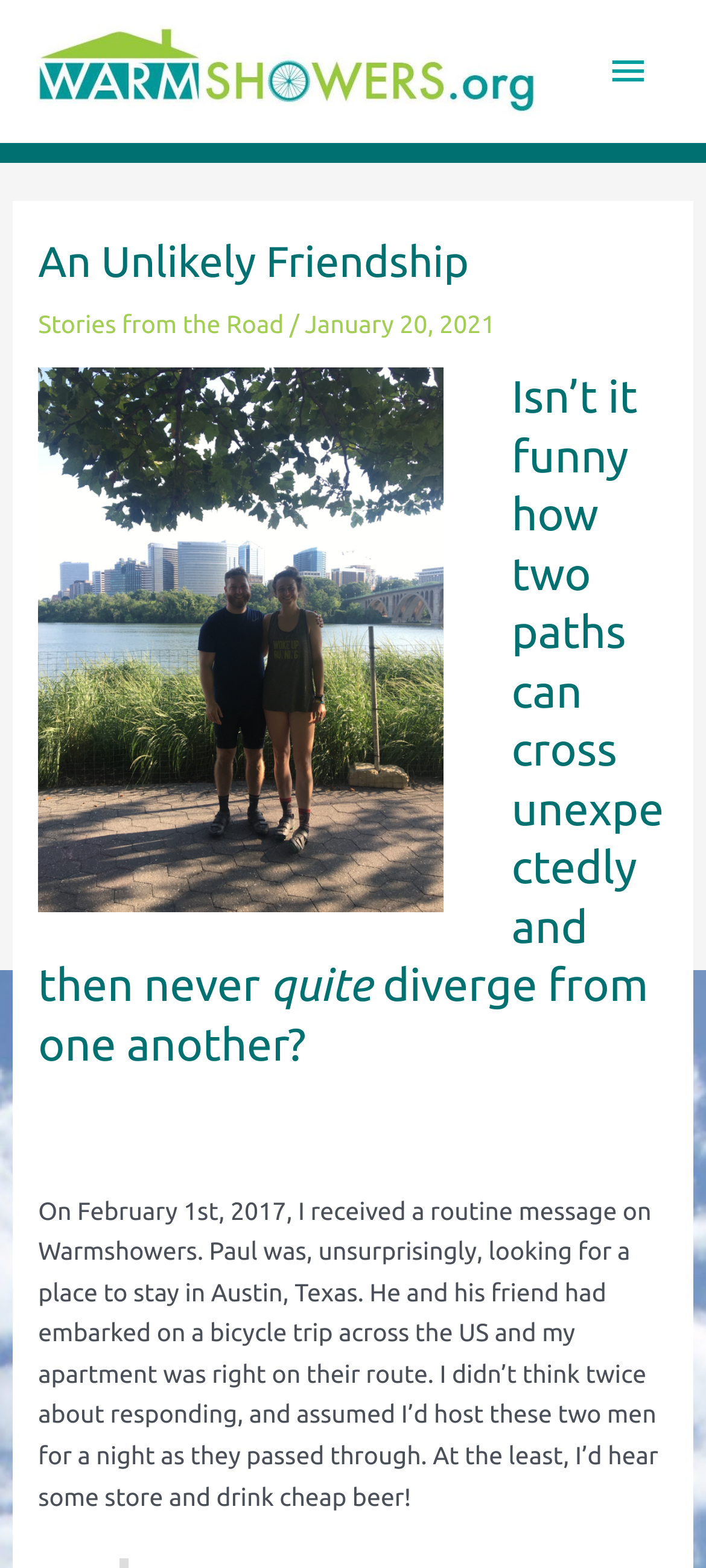What is the date mentioned in the story?
Examine the screenshot and reply with a single word or phrase.

February 1, 2017